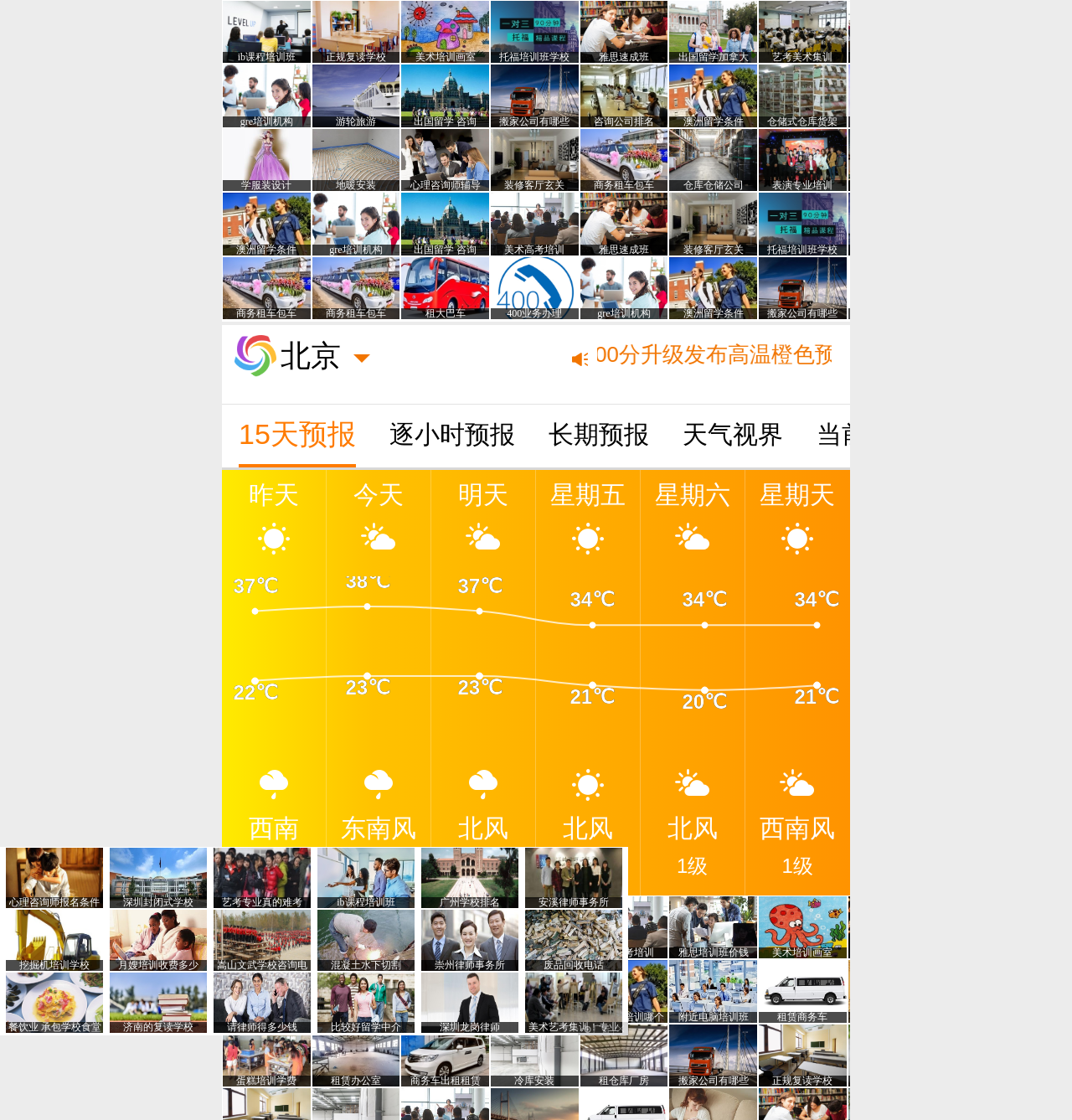Provide a one-word or short-phrase response to the question:
What is the current wind direction?

东南风